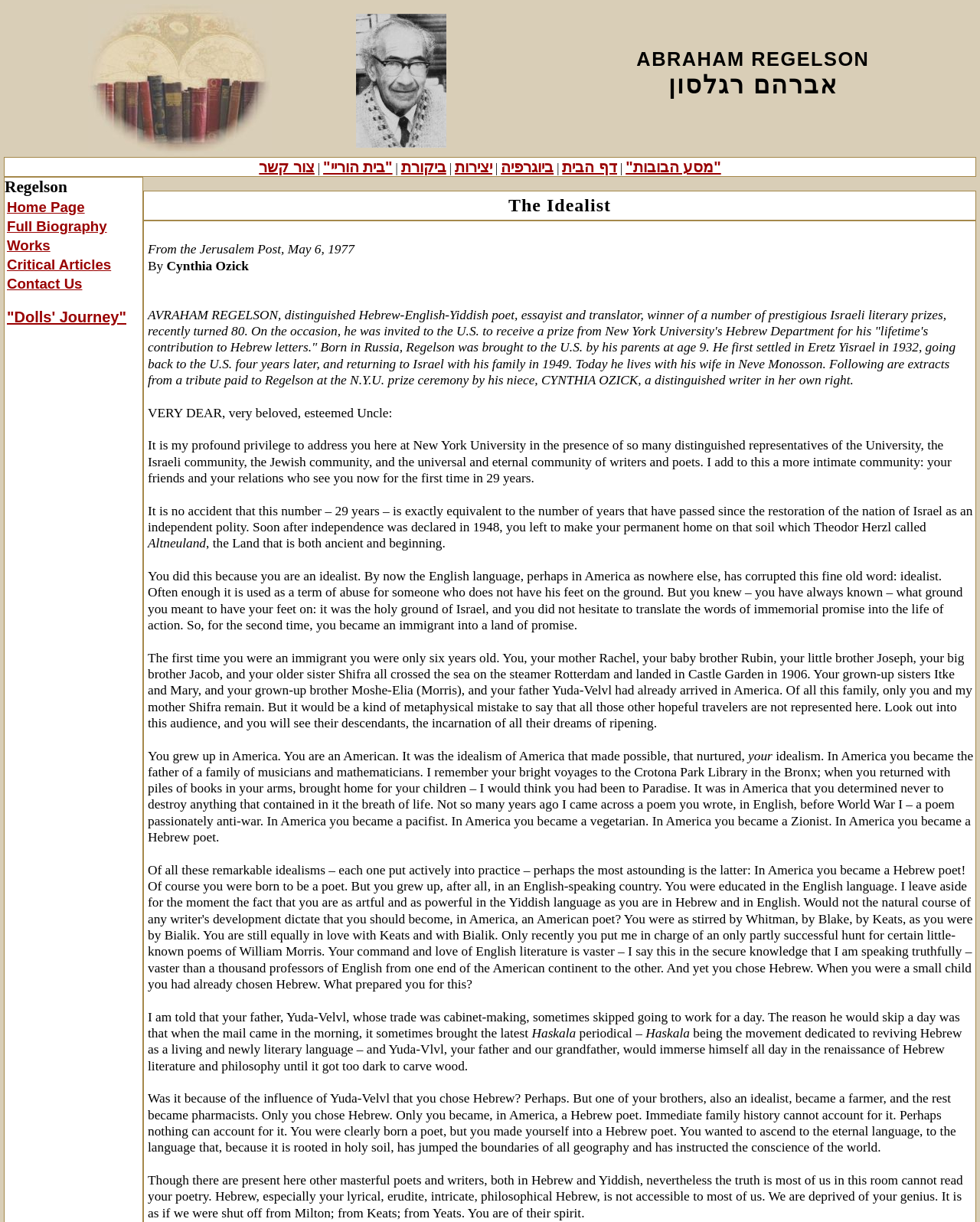What is the name of the person commemorated on this website?
Examine the screenshot and reply with a single word or phrase.

Abraham Regelson